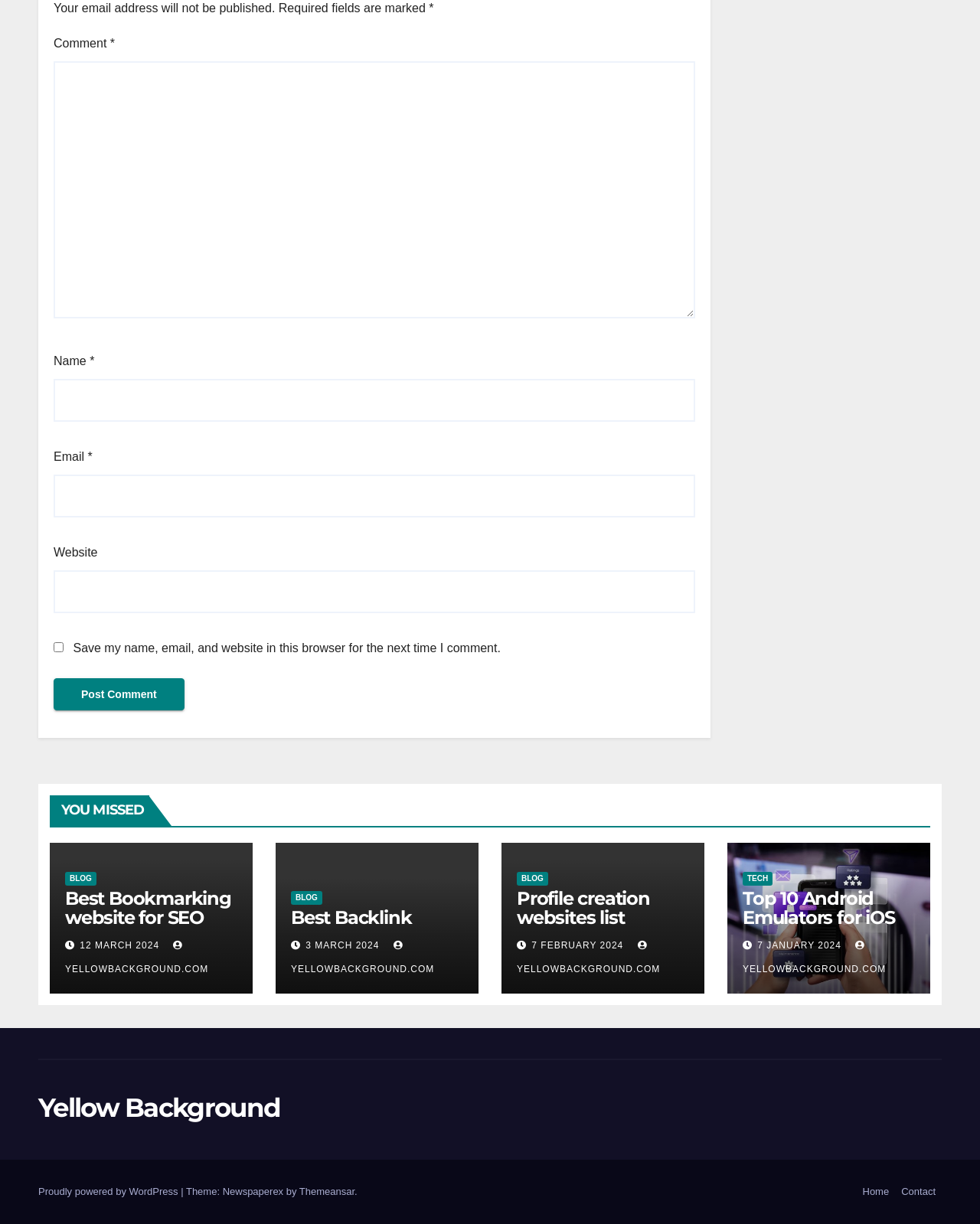Carefully examine the image and provide an in-depth answer to the question: What is the purpose of the checkbox?

The checkbox is labeled 'Save my name, email, and website in this browser for the next time I comment.' which indicates its purpose is to save the commenter's information for future comments.